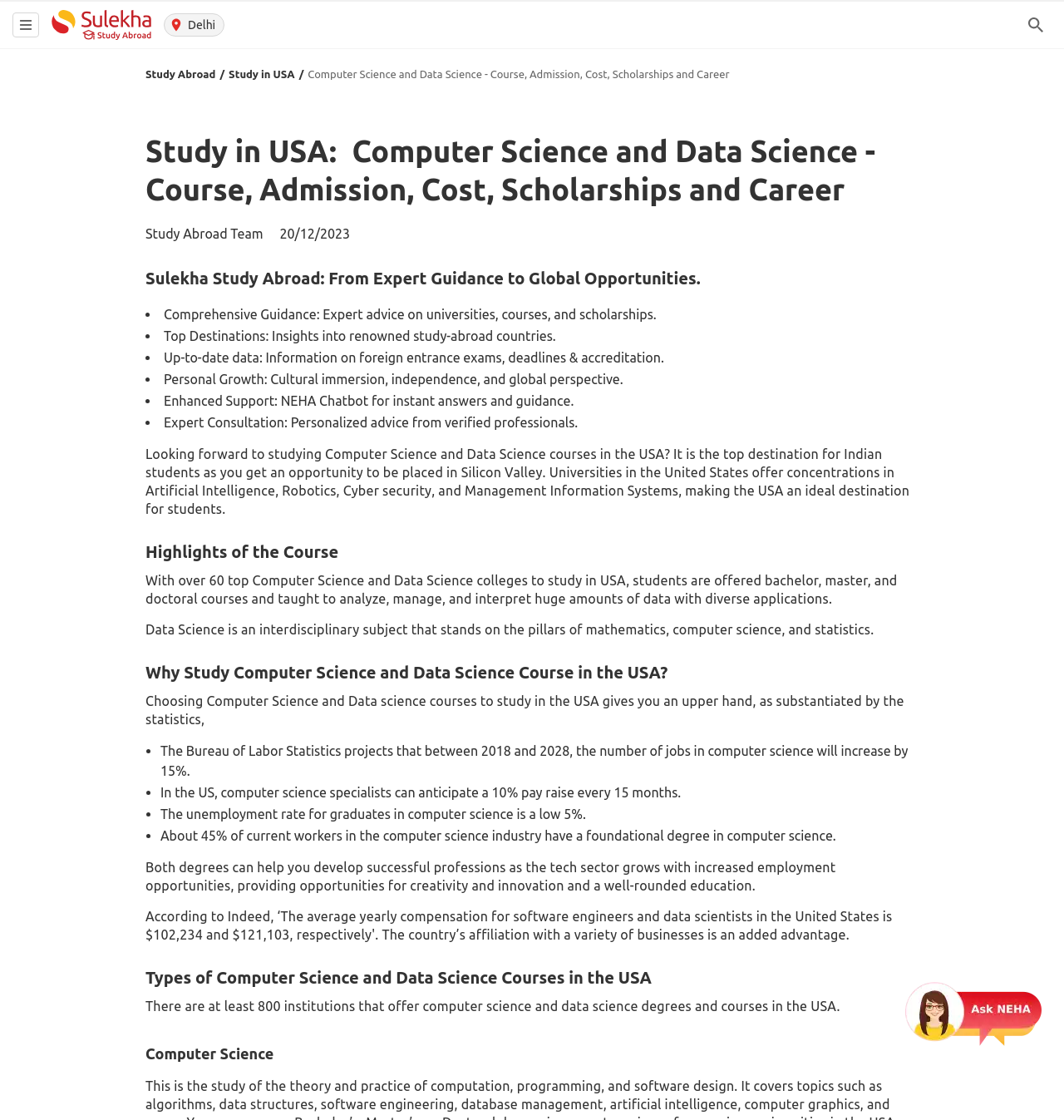Detail the features and information presented on the webpage.

This webpage is about studying Computer Science and Data Science courses in the USA. At the top, there is a logo image on the left and a "Study Abroad" link on the right. Below the logo, there is a "Delhi" text and another image on the right. 

The main content starts with a heading "Study in USA:" followed by a subheading "Computer Science and Data Science - Course, Admission, Cost, Scholarships and Career". Below this, there is a "Study Abroad Team" text and a date "20/12/2023". 

The webpage then introduces Sulekha Study Abroad, highlighting its comprehensive guidance, top destinations, up-to-date data, personal growth, and enhanced support. 

The main content is divided into sections. The first section discusses the benefits of studying Computer Science and Data Science courses in the USA, mentioning that it is a top destination for Indian students. It also highlights the concentrations offered by universities in the USA, such as Artificial Intelligence, Robotics, Cyber security, and Management Information Systems.

The next section, "Highlights of the Course", explains that there are over 60 top Computer Science and Data Science colleges in the USA, offering bachelor, master, and doctoral courses. It also describes Data Science as an interdisciplinary subject that combines mathematics, computer science, and statistics.

The following section, "Why Study Computer Science and Data Science Course in the USA?", provides statistics to support the benefits of choosing these courses in the USA, including job growth, pay raises, and low unemployment rates.

The webpage then discusses the types of Computer Science and Data Science courses available in the USA, mentioning that there are at least 800 institutions offering these degrees and courses.

Finally, there is a section dedicated to Computer Science, and an "Ask NEHA" image is located at the bottom right corner of the page.